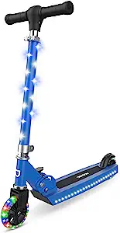Offer an in-depth caption that covers the entire scene depicted in the image.

This vibrant blue Jetson Kids Light Up Kick Scooter is designed for safety and fun, featuring over 100 LED lights that illuminate the handlebar stem, wheels, and deck. Perfect for young riders, the scooter has a durable yet lightweight frame, making it easy for children to maneuver. Its folding design allows for convenient storage, while the adjustable handlebar ensures that it can grow with your child, providing long-lasting use. With a price of only $13.99, this scooter is an excellent choice for parent and child alike, encouraging outdoor play and adventure.